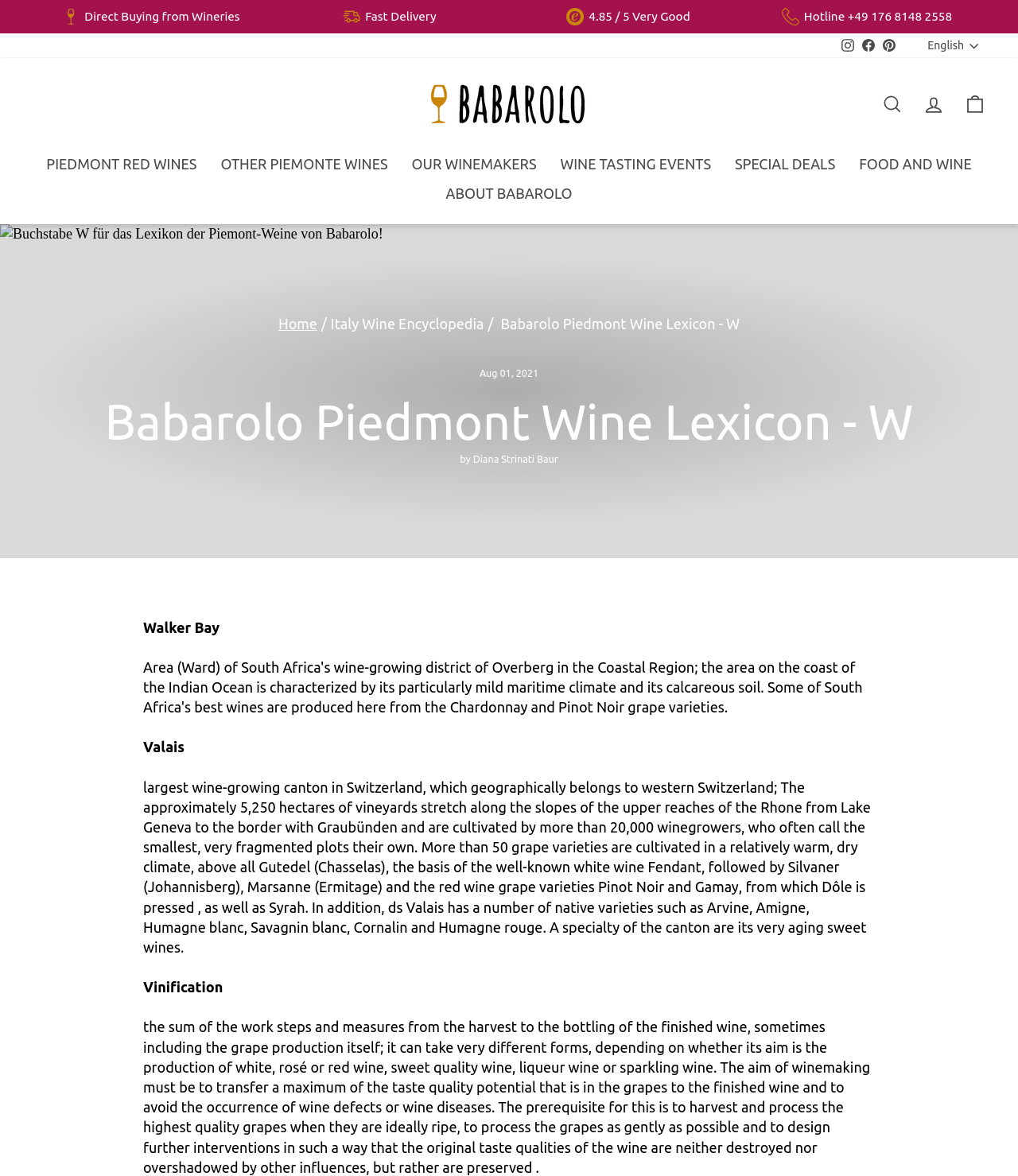Could you highlight the region that needs to be clicked to execute the instruction: "Click on the 'Cart' link"?

[0.938, 0.074, 0.978, 0.103]